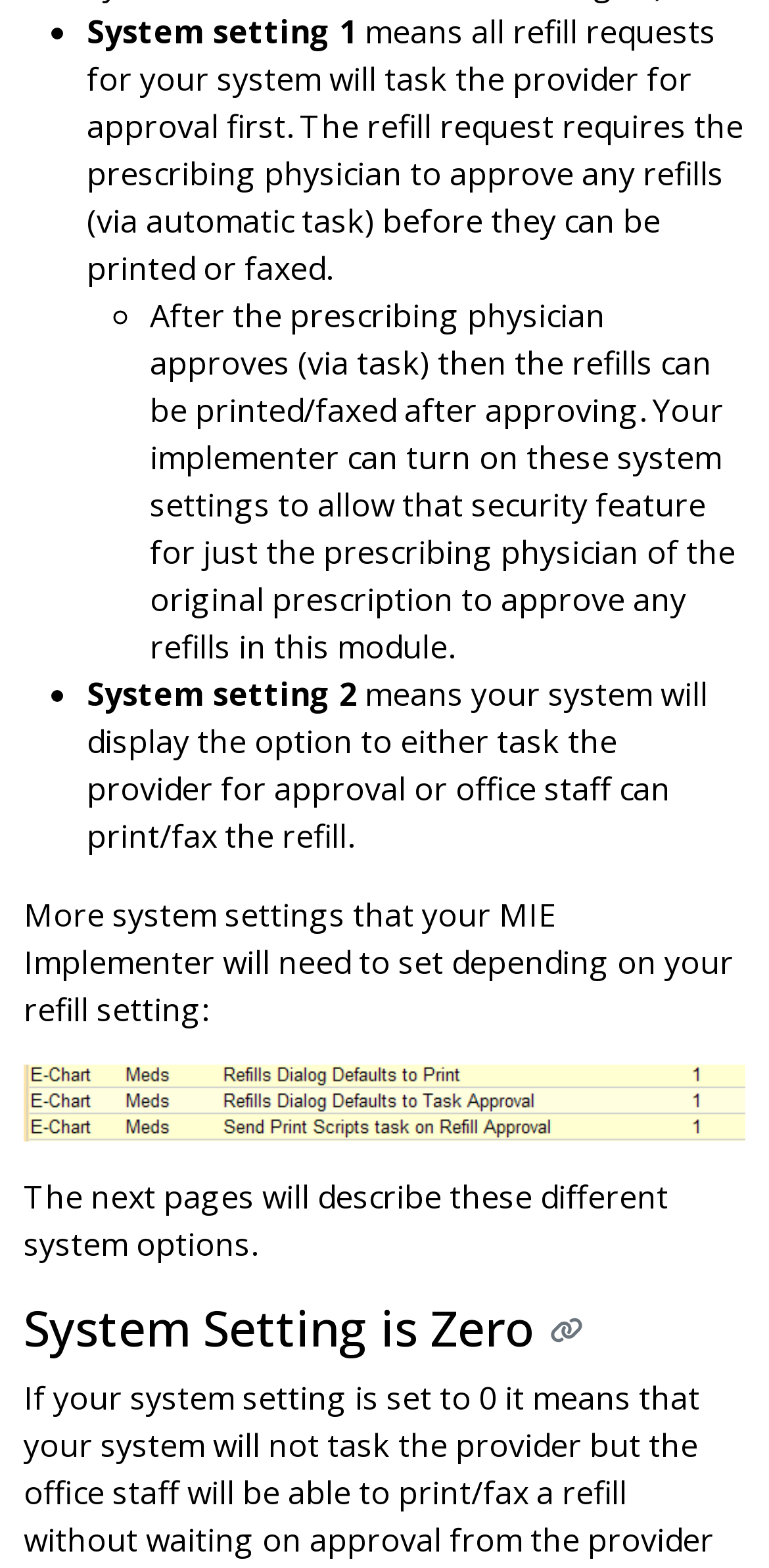Who needs to approve refills in system setting 1?
Refer to the image and provide a detailed answer to the question.

According to the description of system setting 1, 'the refill request requires the prescribing physician to approve any refills (via automatic task) before they can be printed or faxed.' This indicates that the prescribing physician is responsible for approving refills in system setting 1.